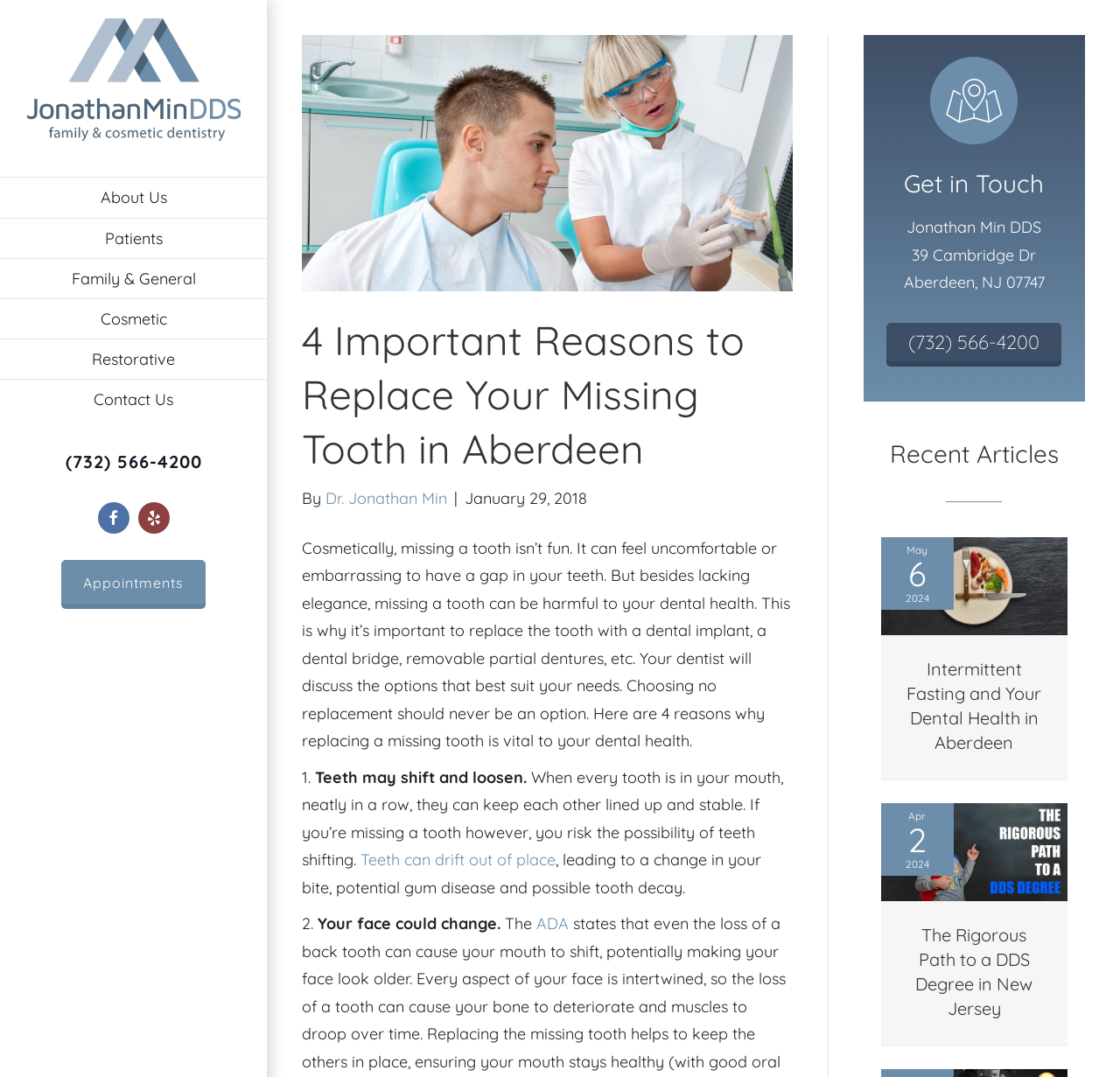What is the address of the dentist?
Based on the screenshot, provide a one-word or short-phrase response.

39 Cambridge Dr, Aberdeen, NJ 07747